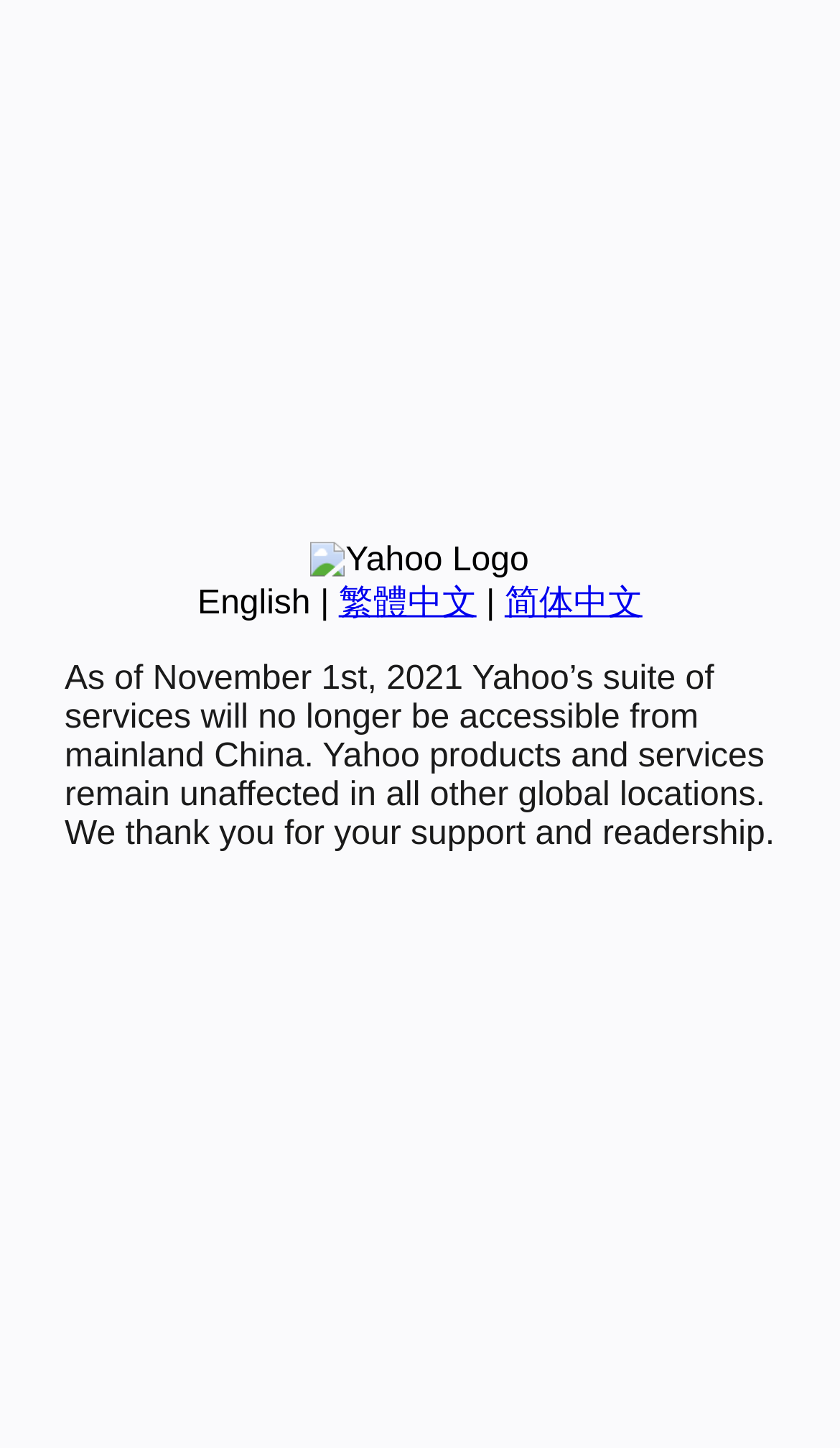Given the webpage screenshot and the description, determine the bounding box coordinates (top-left x, top-left y, bottom-right x, bottom-right y) that define the location of the UI element matching this description: 简体中文

[0.601, 0.404, 0.765, 0.429]